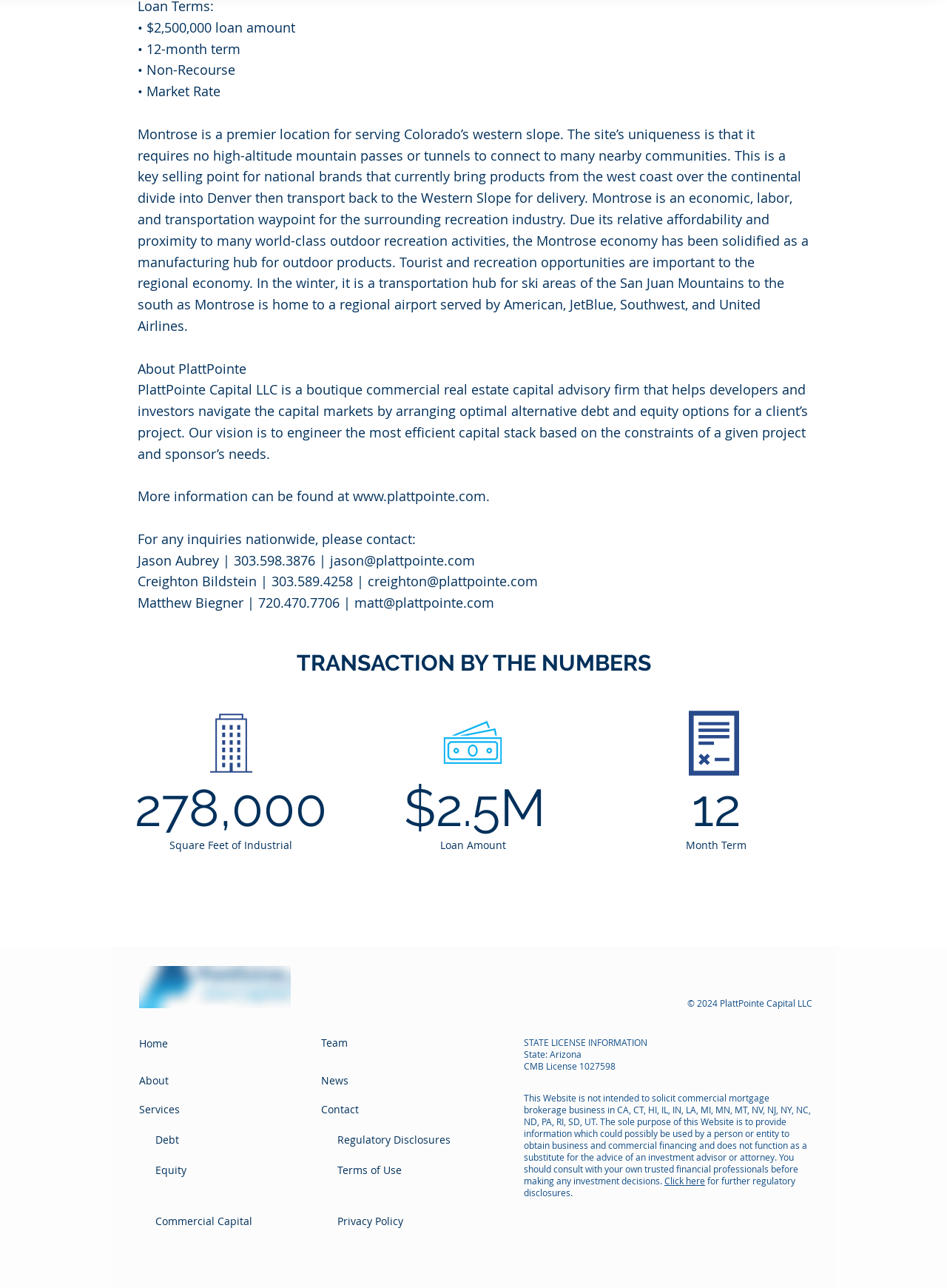Find the bounding box coordinates of the element I should click to carry out the following instruction: "Contact Jason Aubrey via email".

[0.348, 0.428, 0.502, 0.442]